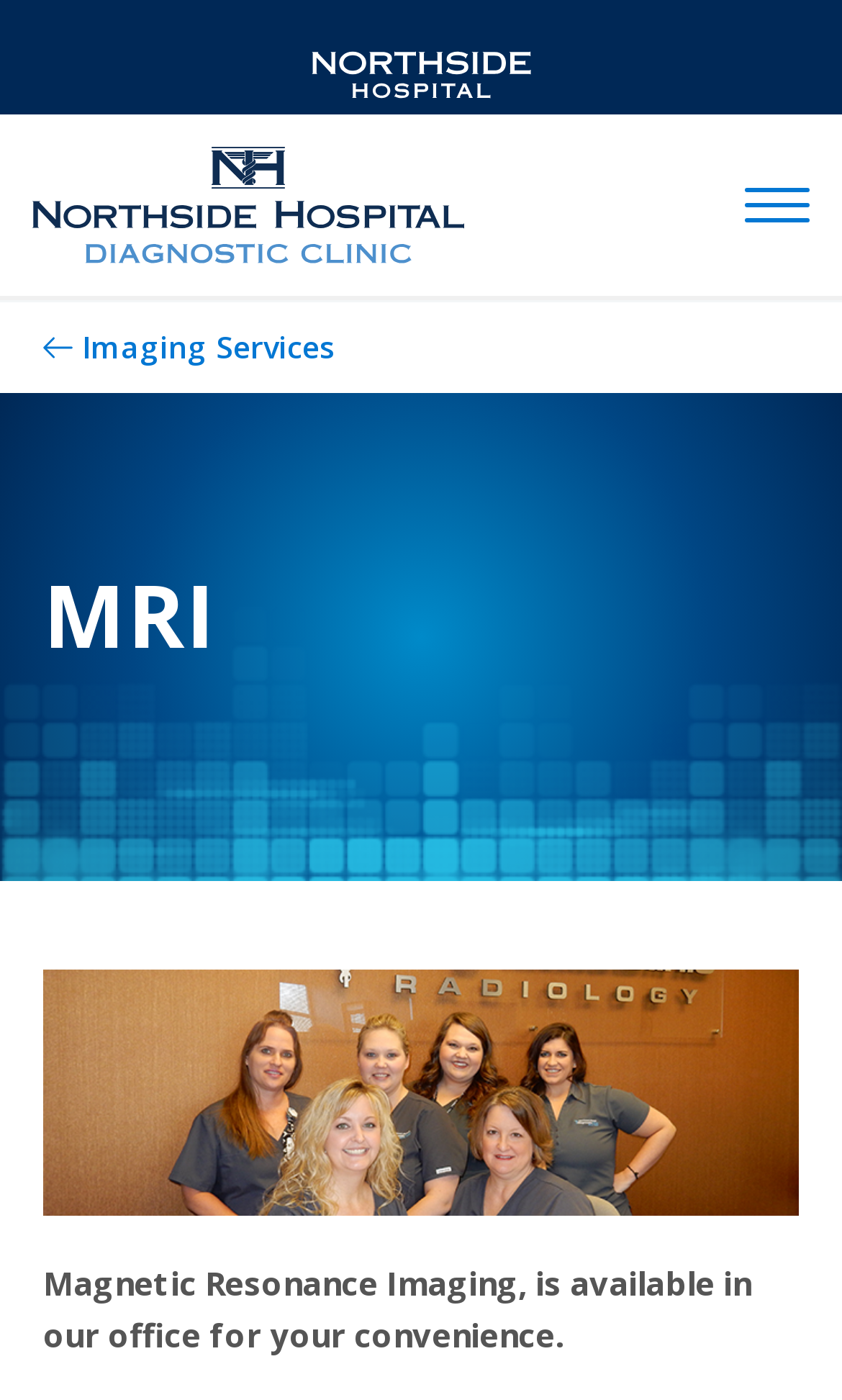Show the bounding box coordinates for the HTML element described as: "alt="Northside Hospital"".

[0.051, 0.015, 0.949, 0.066]